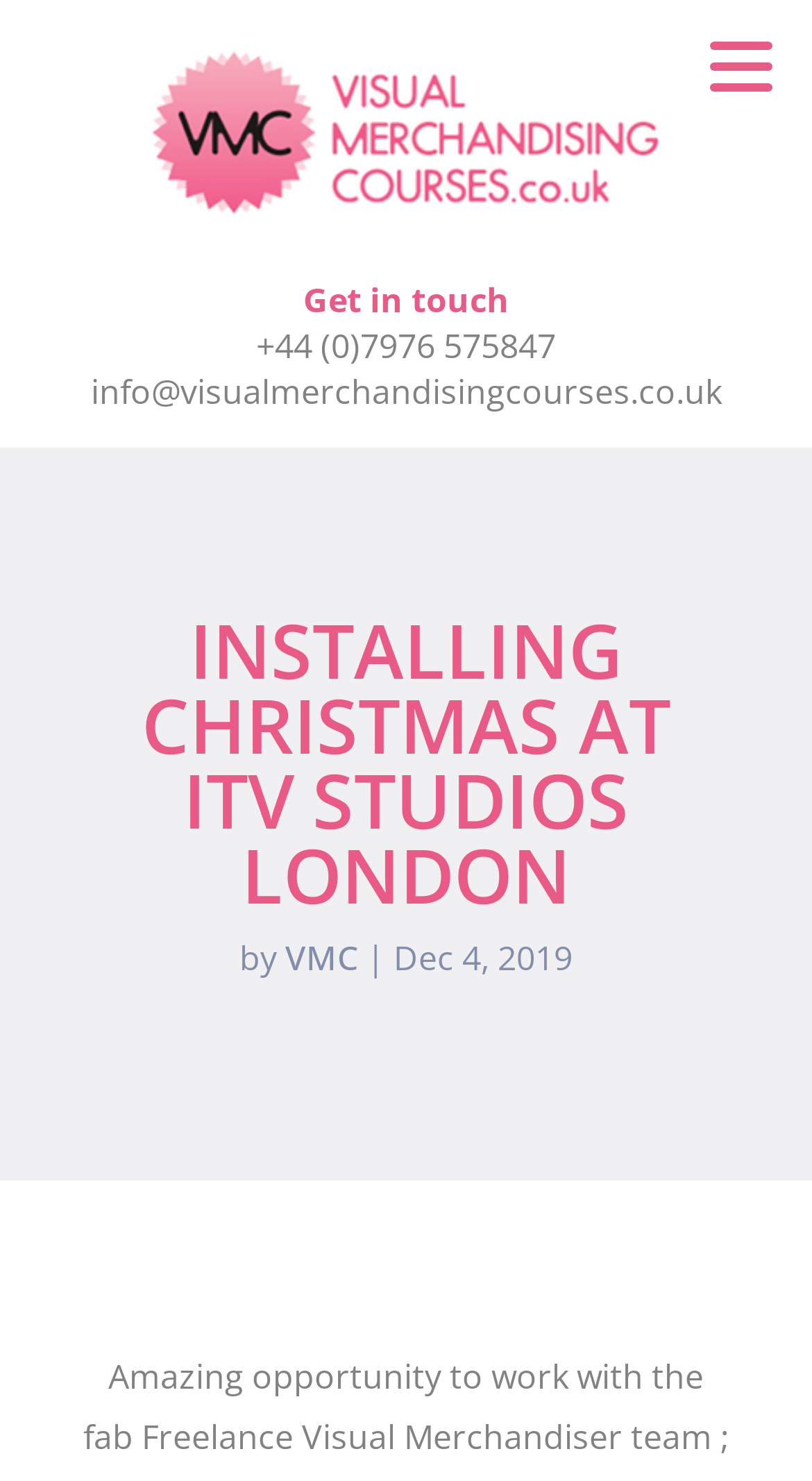Using the description: "Water Quality & Scarcity", determine the UI element's bounding box coordinates. Ensure the coordinates are in the format of four float numbers between 0 and 1, i.e., [left, top, right, bottom].

None